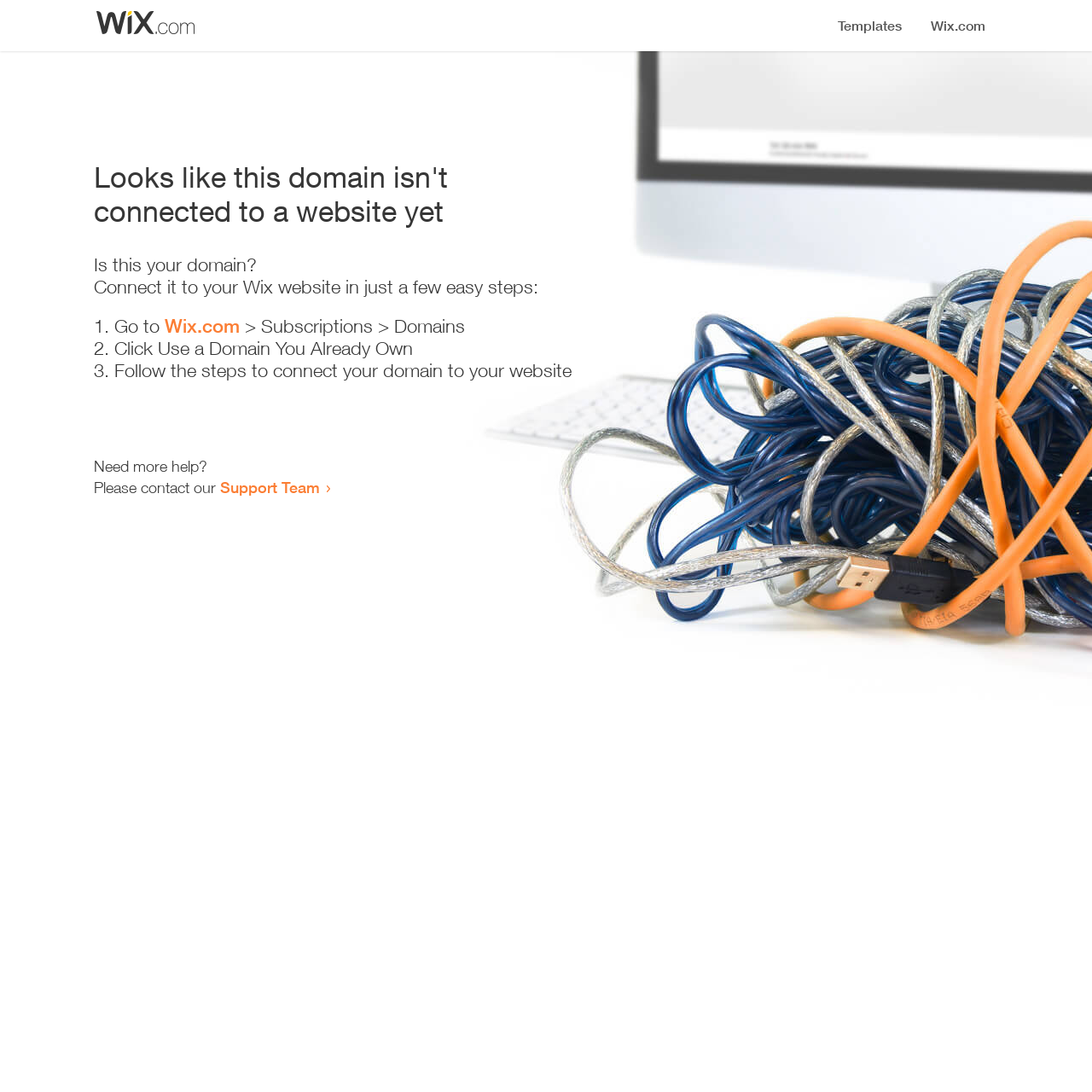Describe all visible elements and their arrangement on the webpage.

The webpage appears to be an error page, indicating that a domain is not connected to a website yet. At the top, there is a small image, likely a logo or icon. Below the image, a prominent heading reads "Looks like this domain isn't connected to a website yet". 

Underneath the heading, there is a series of instructions to connect the domain to a Wix website. The instructions are presented in a step-by-step format, with each step numbered and accompanied by a brief description. The first step is to go to Wix.com, followed by navigating to the Subscriptions and Domains section. The second step is to click "Use a Domain You Already Own", and the third step is to follow the instructions to connect the domain to the website.

At the bottom of the page, there is a section offering additional help, with a message "Need more help?" followed by an invitation to contact the Support Team via a link.